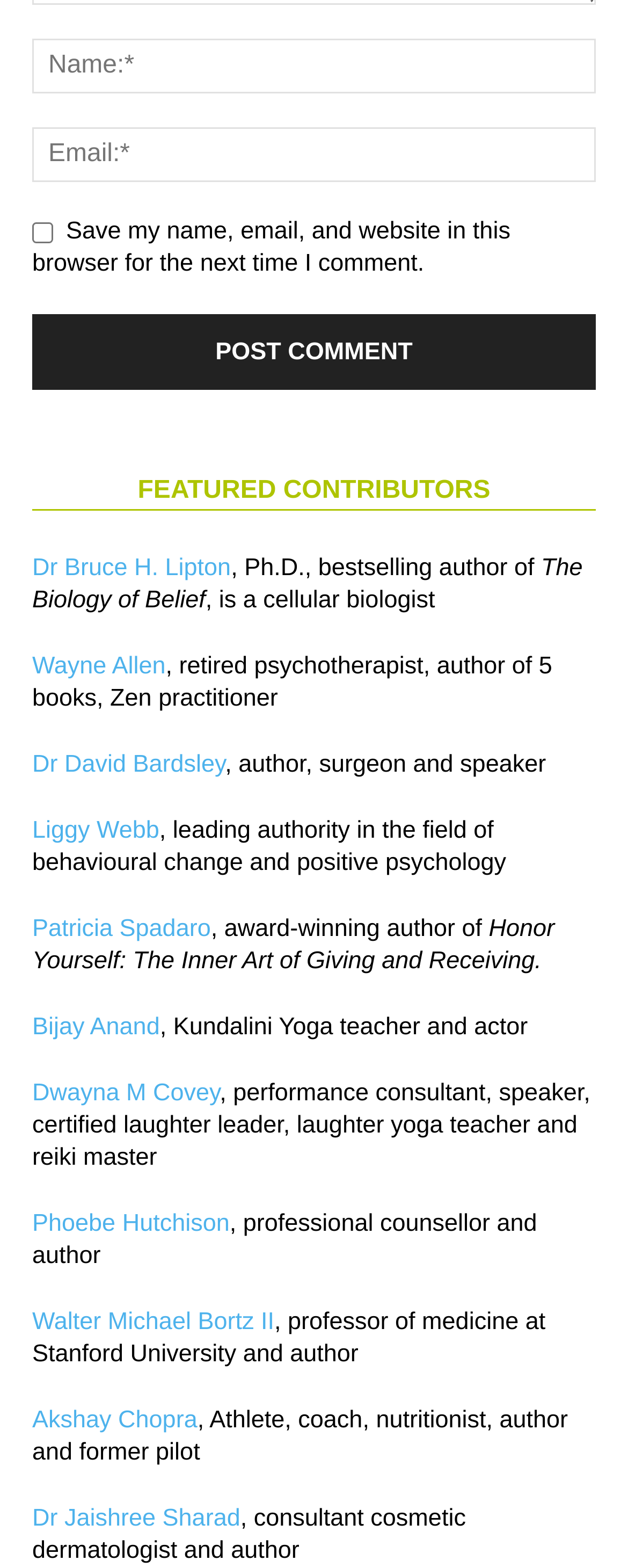What is the purpose of the checkbox?
Give a thorough and detailed response to the question.

The checkbox is labeled 'Save my name, email, and website in this browser for the next time I comment.' which indicates that its purpose is to save the user's comment information for future use.